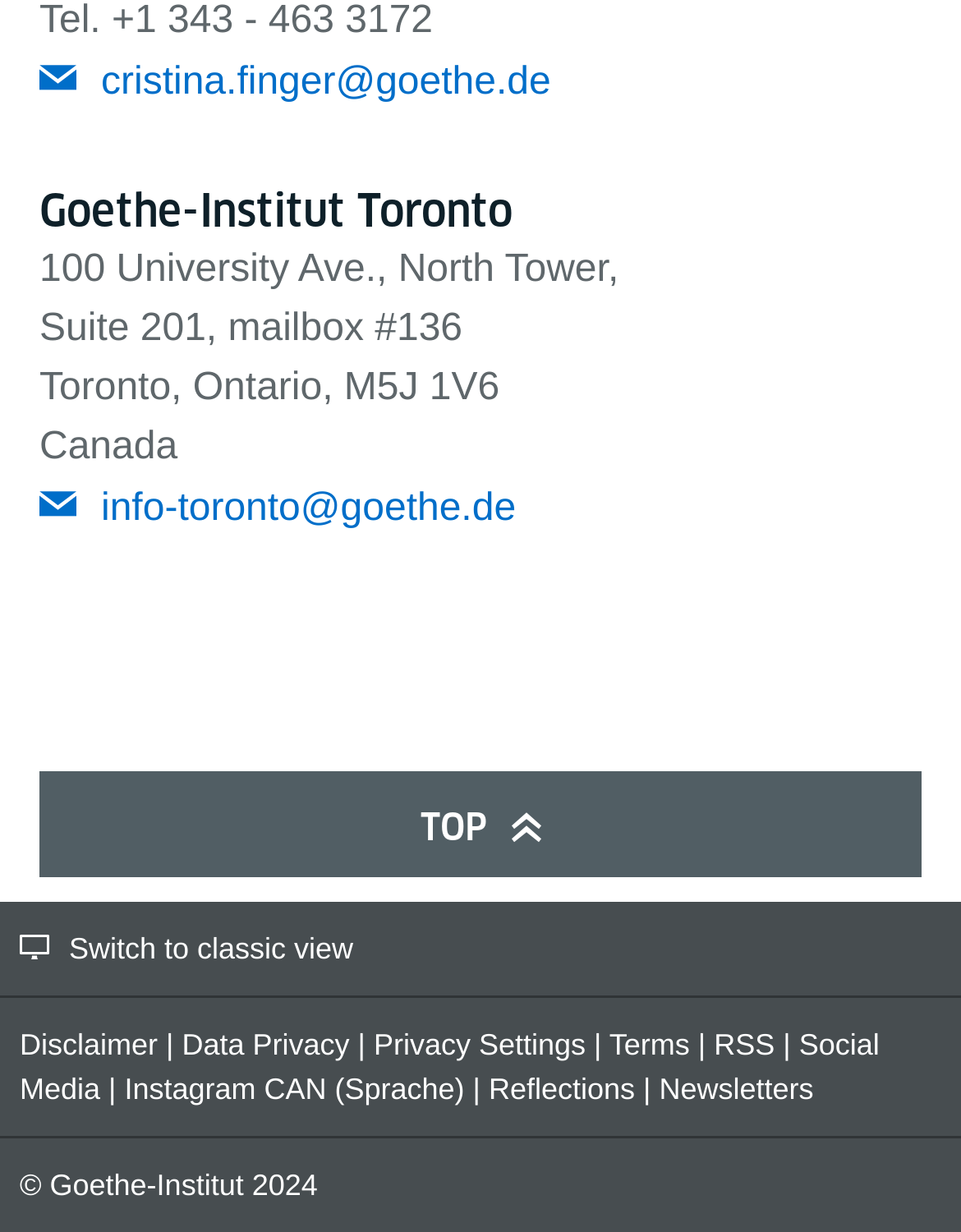Find the bounding box coordinates for the area that should be clicked to accomplish the instruction: "Follow Goethe-Institut on Instagram".

[0.129, 0.87, 0.483, 0.898]